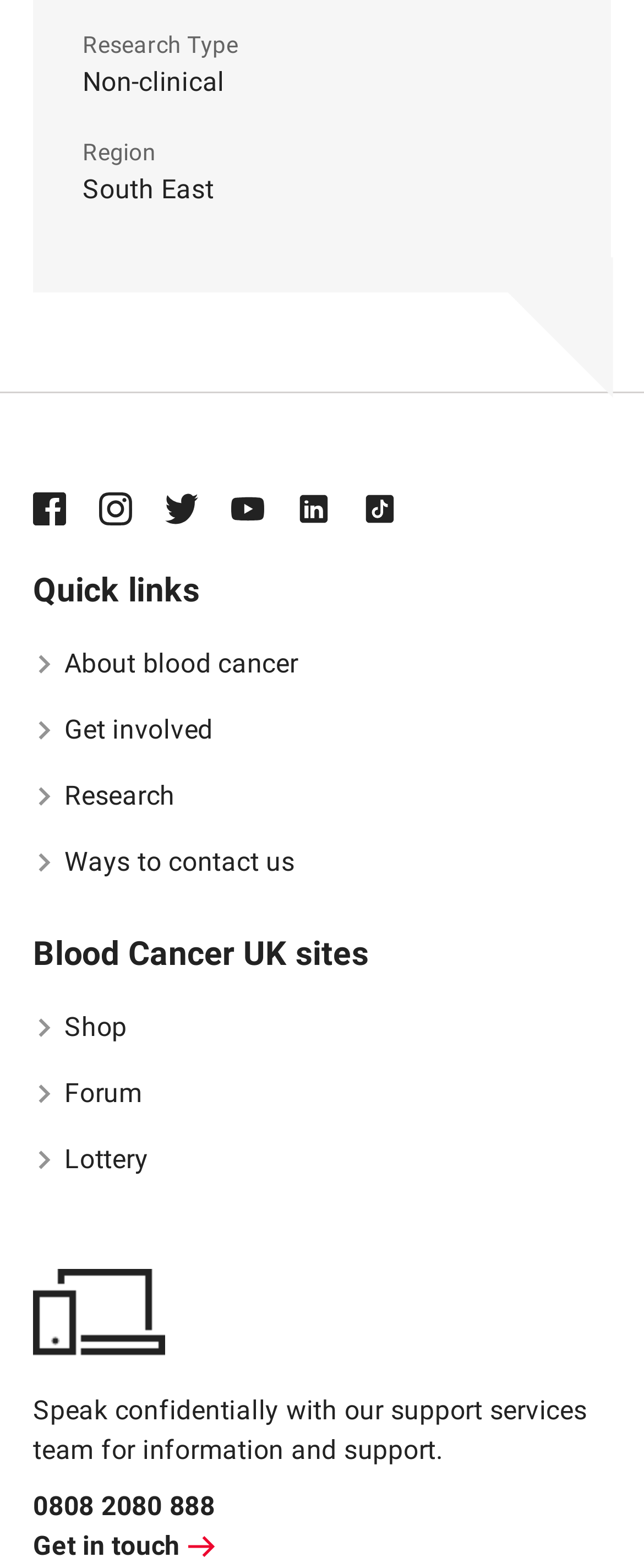Indicate the bounding box coordinates of the element that must be clicked to execute the instruction: "Click on 'About blood cancer'". The coordinates should be given as four float numbers between 0 and 1, i.e., [left, top, right, bottom].

[0.051, 0.403, 0.949, 0.445]